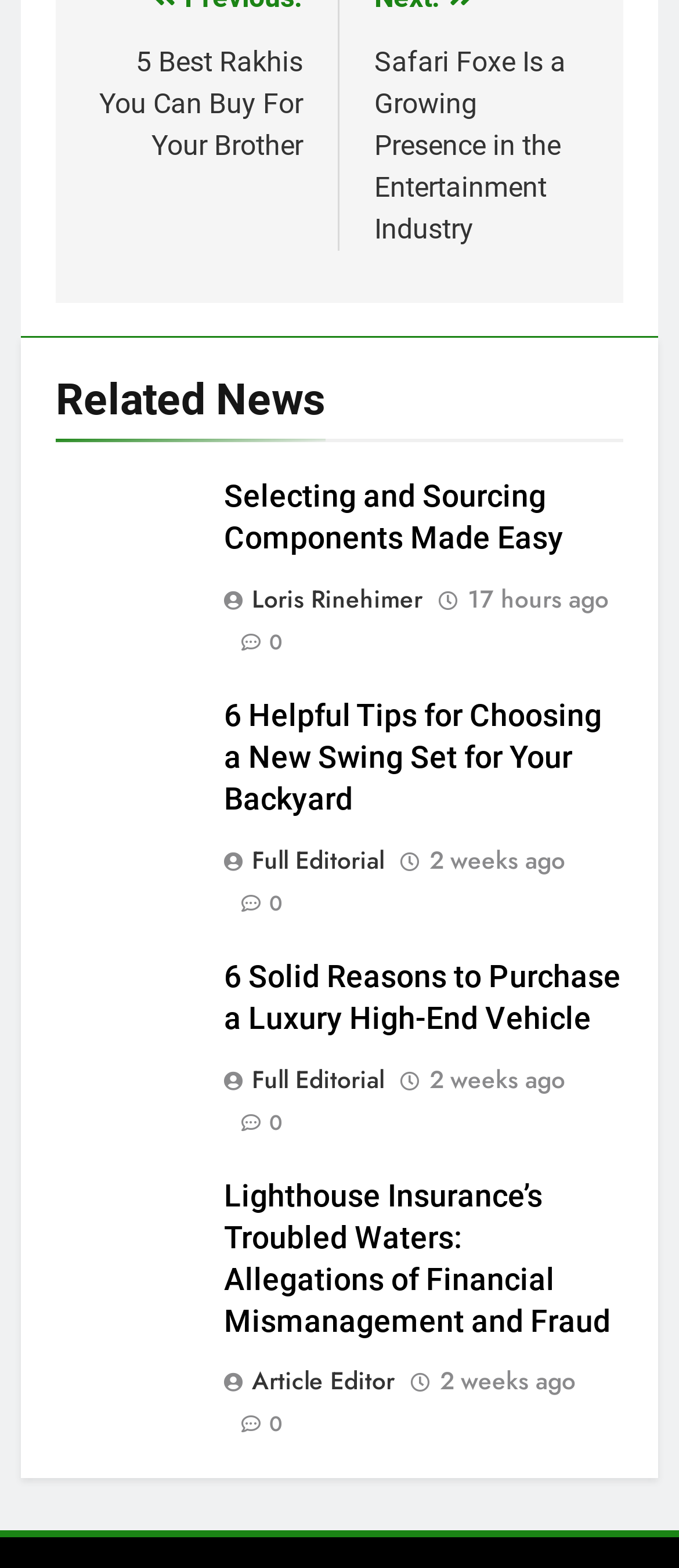Specify the bounding box coordinates for the region that must be clicked to perform the given instruction: "View image of a swing set".

[0.082, 0.494, 0.291, 0.539]